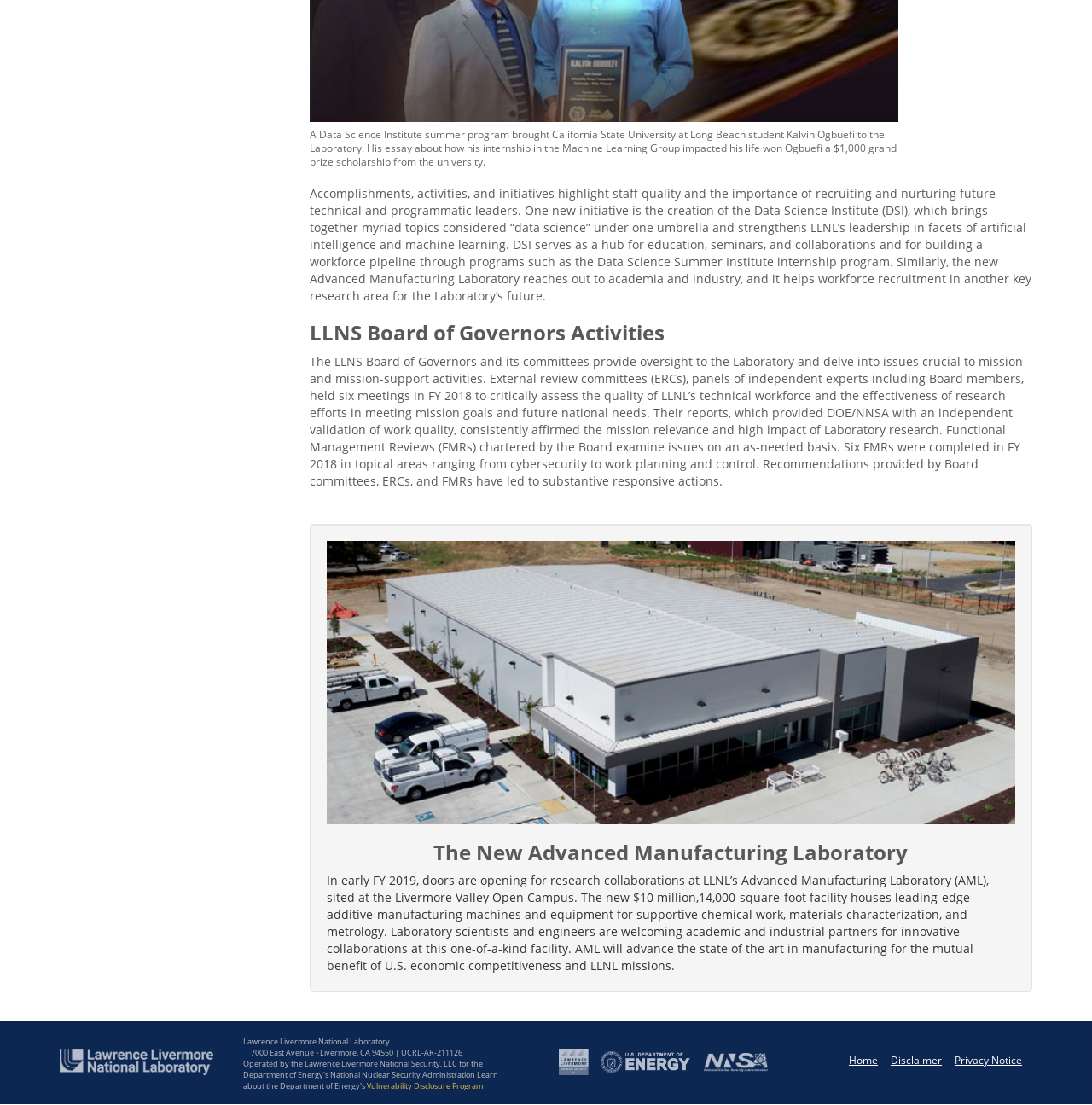What is the name of the laboratory?
Provide a detailed and extensive answer to the question.

I found the answer by looking at the static text element at the bottom of the page, which reads 'Lawrence Livermore National Laboratory'.